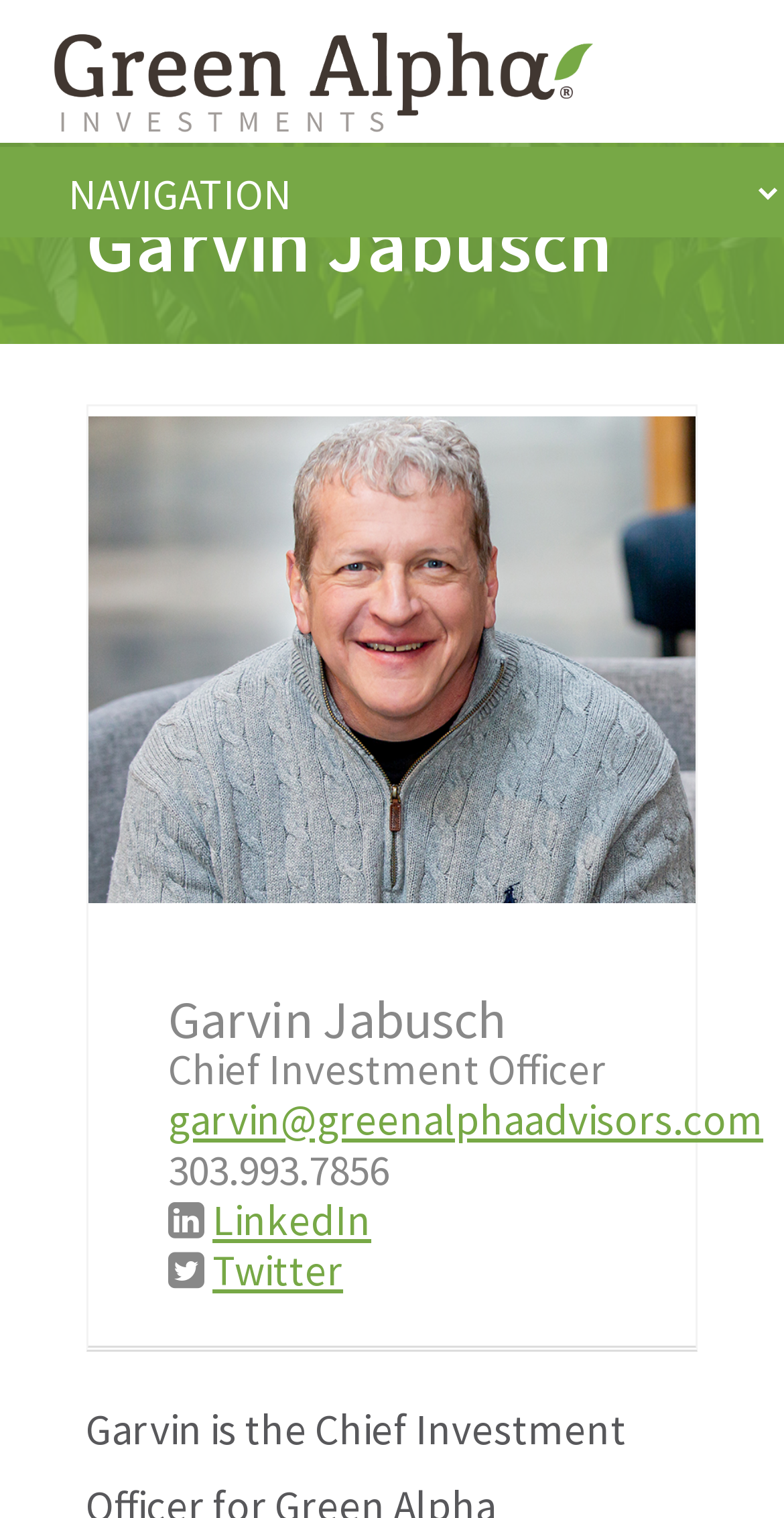Please determine the bounding box of the UI element that matches this description: parent_node: NAVIGATION. The coordinates should be given as (top-left x, top-left y, bottom-right x, bottom-right y), with all values between 0 and 1.

[0.025, 0.013, 0.794, 0.113]